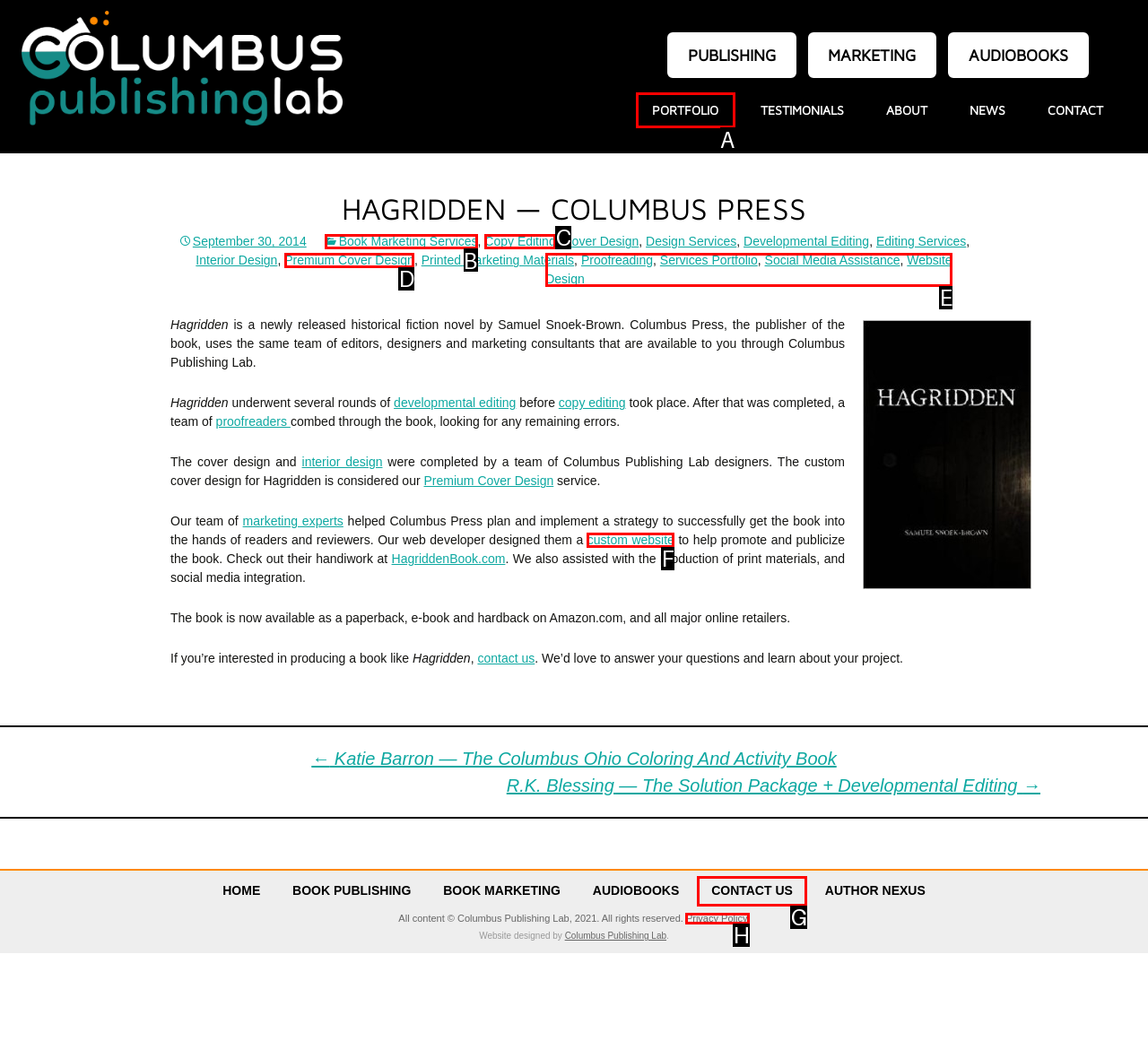Which choice should you pick to execute the task: Learn about Book Marketing Services
Respond with the letter associated with the correct option only.

B